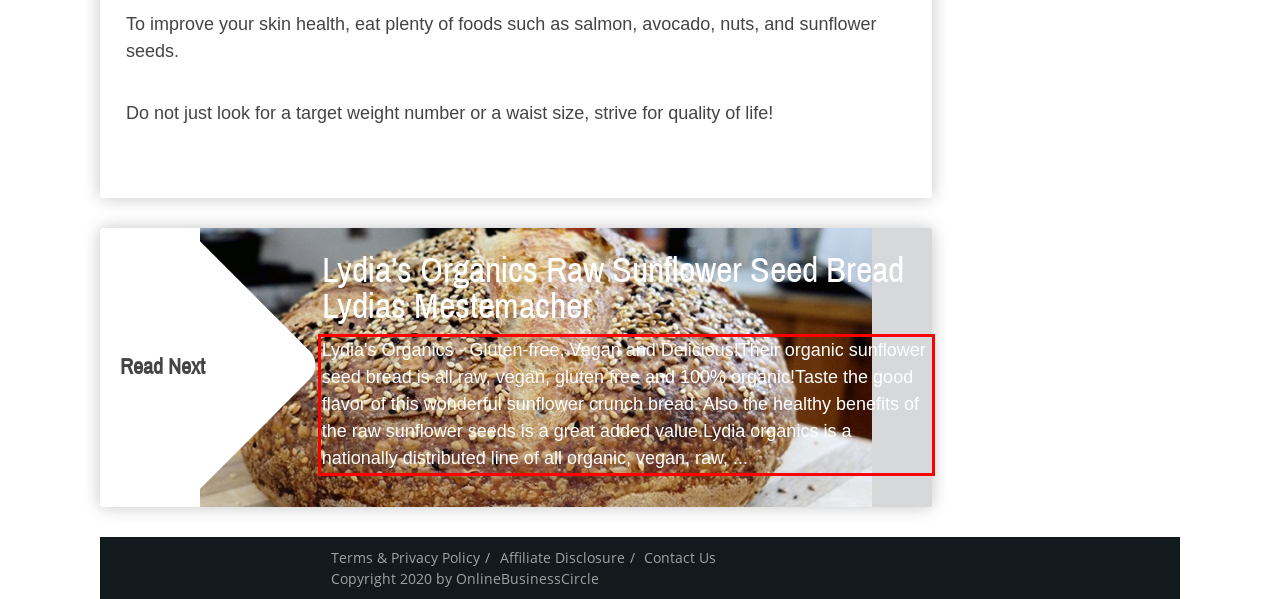You are provided with a screenshot of a webpage that includes a red bounding box. Extract and generate the text content found within the red bounding box.

Lydia's Organics - Gluten-free, Vegan and Delicious!Their organic sunflower seed bread is all raw, vegan, gluten free and 100% organic!Taste the good flavor of this wonderful sunflower crunch bread. Also the healthy benefits of the raw sunflower seeds is a great added value.Lydia organics is a nationally distributed line of all organic, vegan, raw, ...